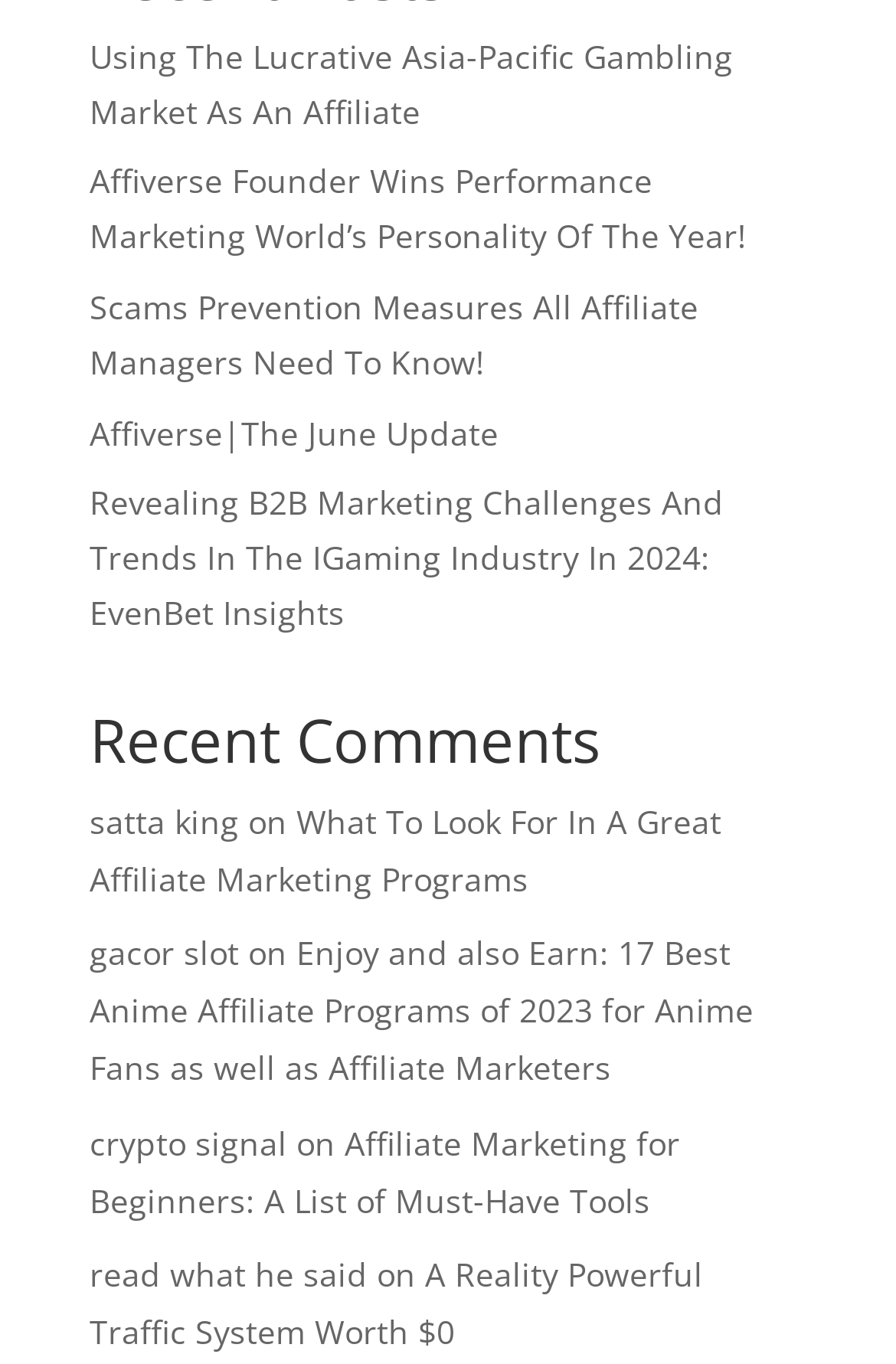Please identify the bounding box coordinates of the area I need to click to accomplish the following instruction: "Read about using the lucrative Asia-Pacific gambling market as an affiliate".

[0.1, 0.025, 0.818, 0.097]